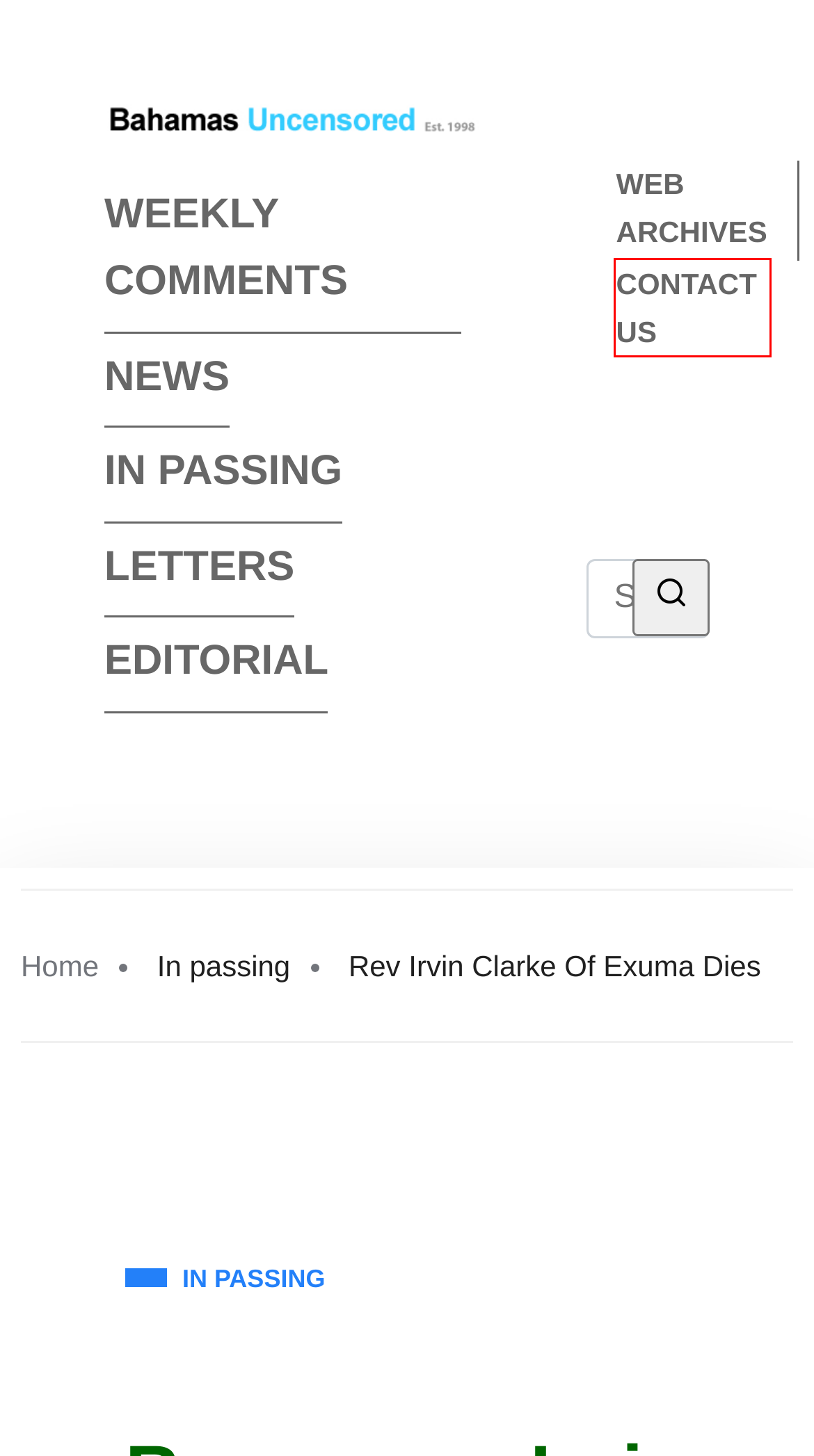Review the screenshot of a webpage which includes a red bounding box around an element. Select the description that best fits the new webpage once the element in the bounding box is clicked. Here are the candidates:
A. Bahamas Uncensored – Bahamasuncensored.com – Est. 1998
B. In passing – Bahamas Uncensored
C. BahamasUncensored.Com
D. Comment of the week – Bahamas Uncensored
E. Contact us – Bahamas Uncensored
F. Letters to editor – Bahamas Uncensored
G. News – Bahamas Uncensored
H. Editorial – Bahamas Uncensored

E